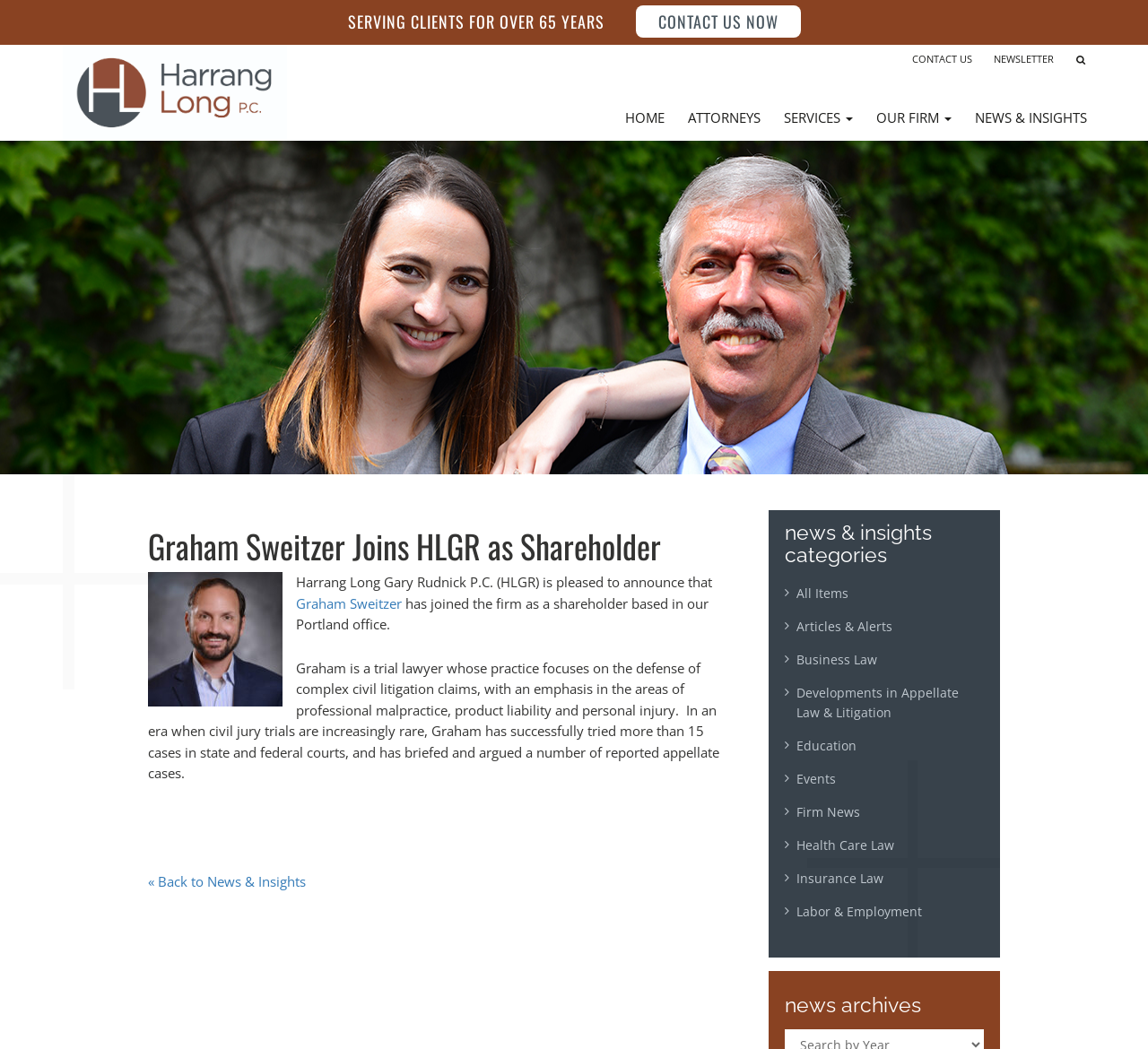How many cases has Graham Sweitzer successfully tried?
Using the image as a reference, answer the question in detail.

I found the number of cases Graham Sweitzer has successfully tried by reading the static text that describes his experience as 'successfully tried more than 15 cases in state and federal courts'.